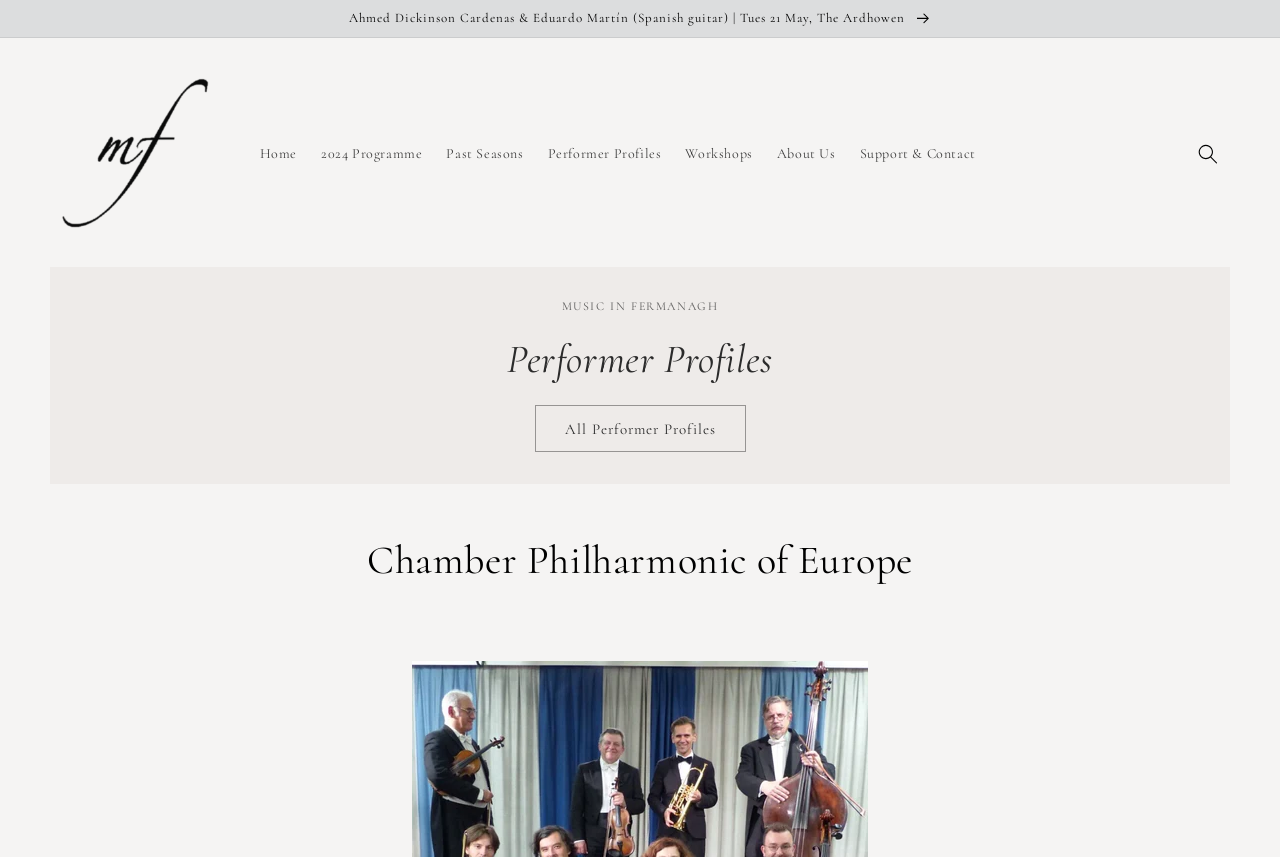Is there a search function on the page?
Based on the image, answer the question with as much detail as possible.

I found the answer by looking at the button element with the text 'Search' which suggests that there is a search function on the page.